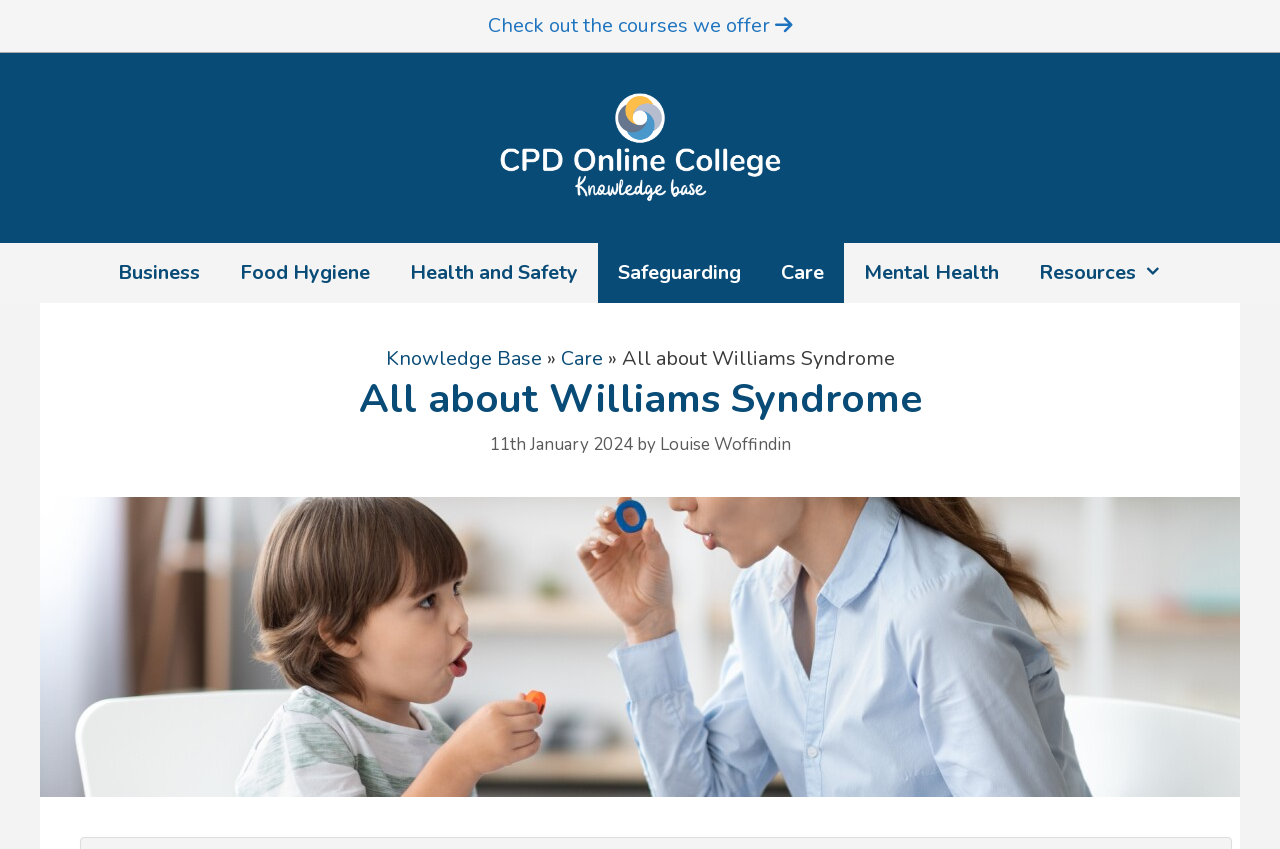Find and specify the bounding box coordinates that correspond to the clickable region for the instruction: "Click on the 'Knowledge Base' link".

[0.301, 0.406, 0.423, 0.438]